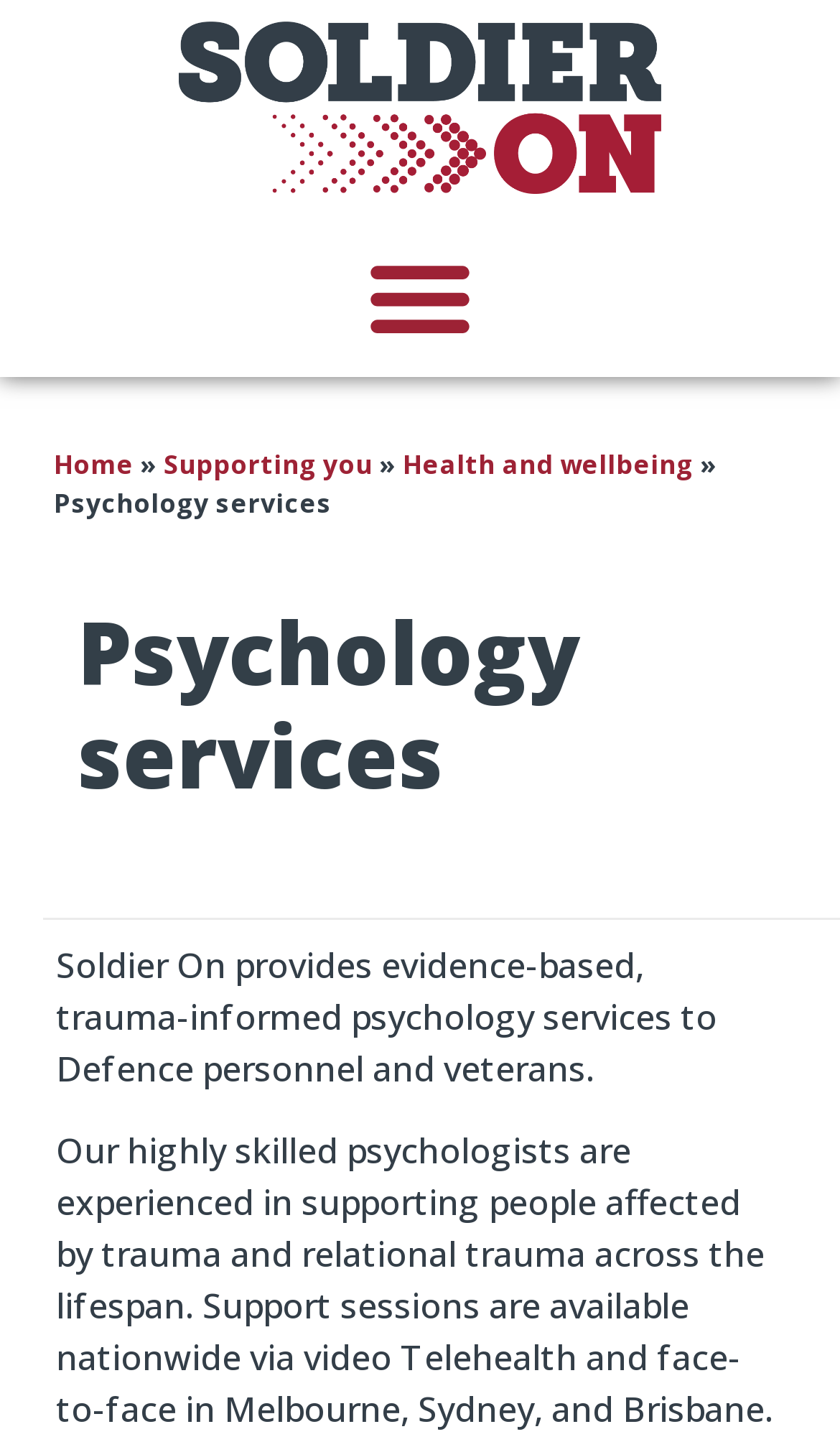Please give a concise answer to this question using a single word or phrase: 
Who are the services provided for?

Defence personnel and veterans